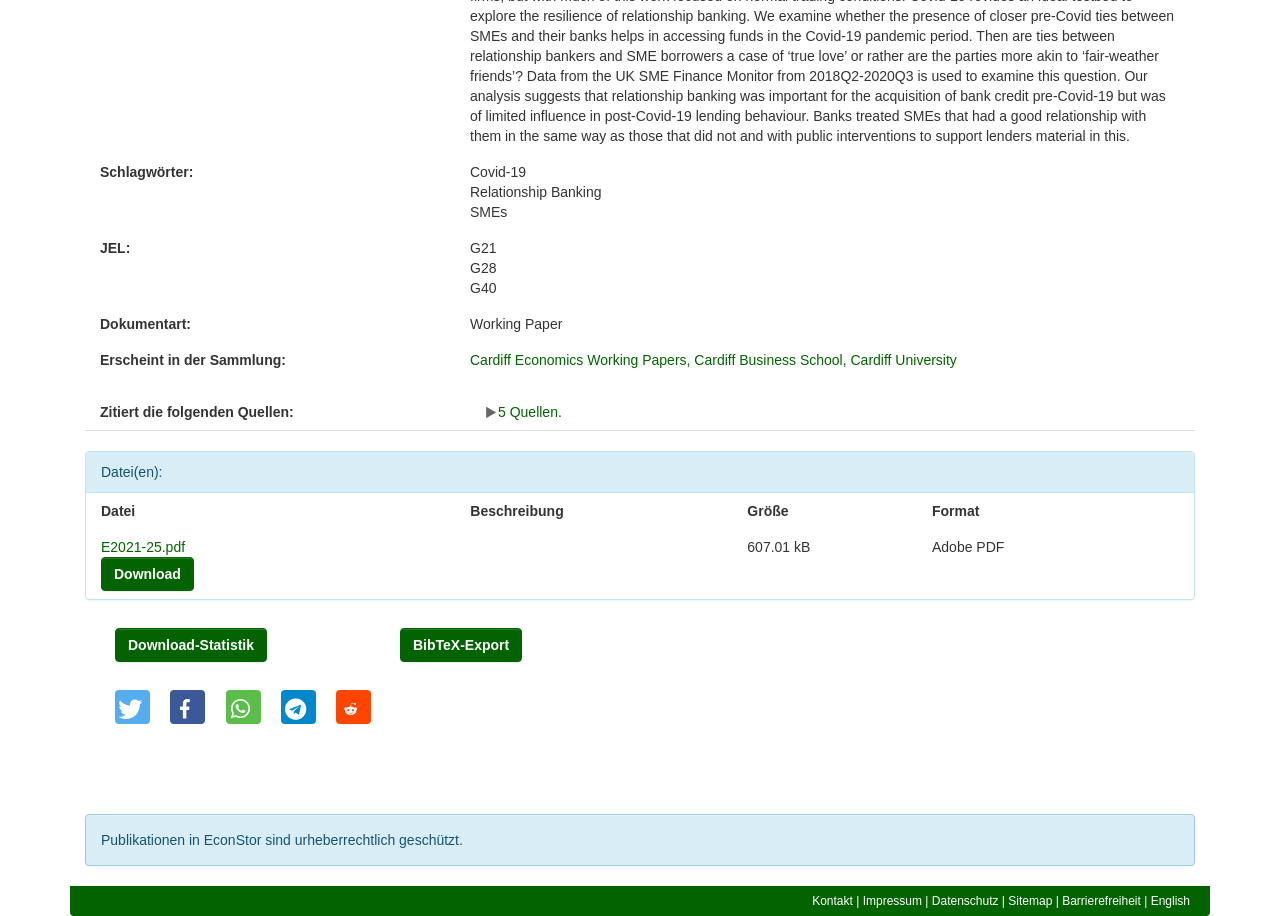Using the element description: "Barrierefreiheit", determine the bounding box coordinates for the specified UI element. The coordinates should be four float numbers between 0 and 1, [left, top, right, bottom].

[0.83, 0.976, 0.891, 0.991]